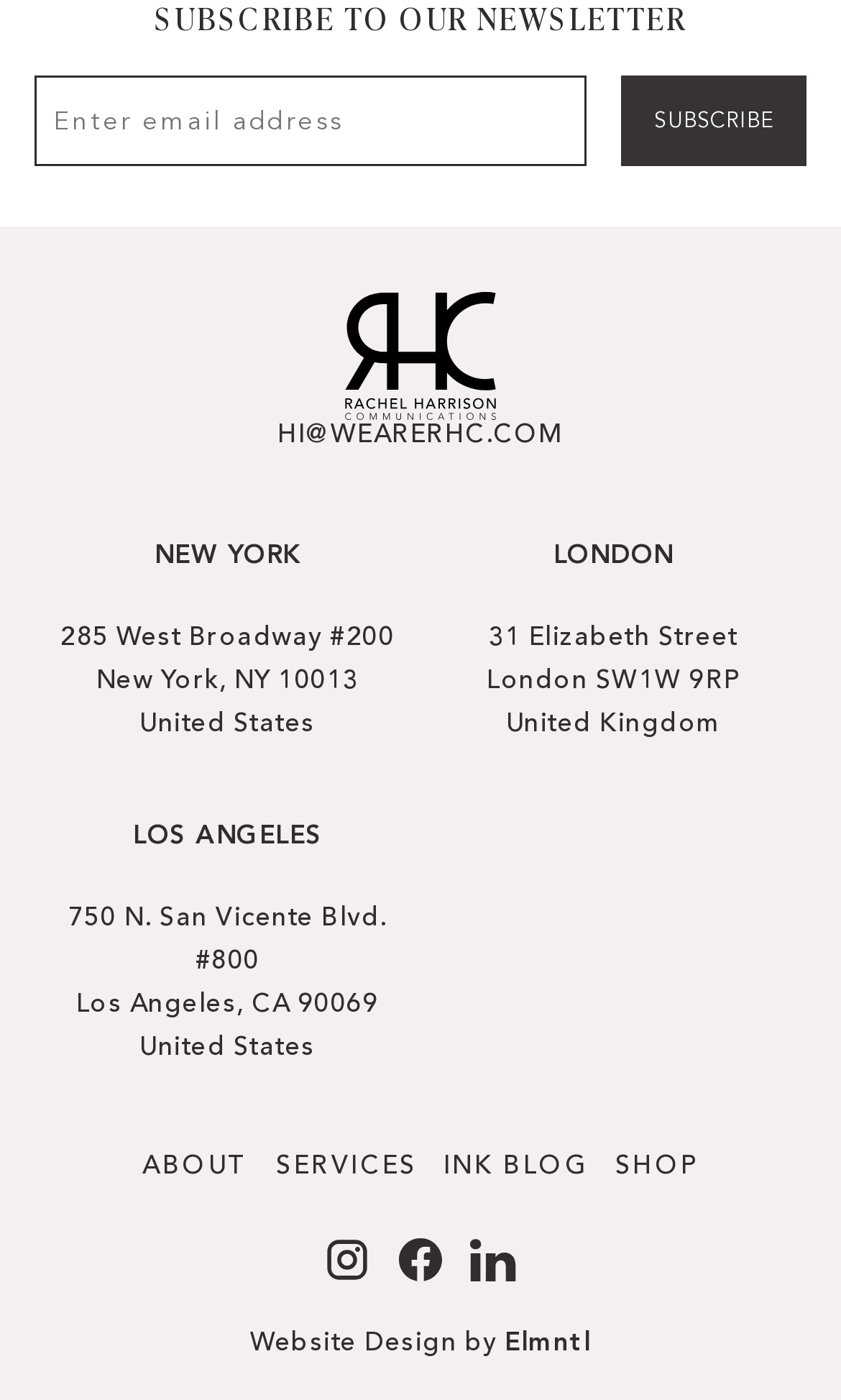Extract the bounding box coordinates for the HTML element that matches this description: "info@artfem.org". The coordinates should be four float numbers between 0 and 1, i.e., [left, top, right, bottom].

None